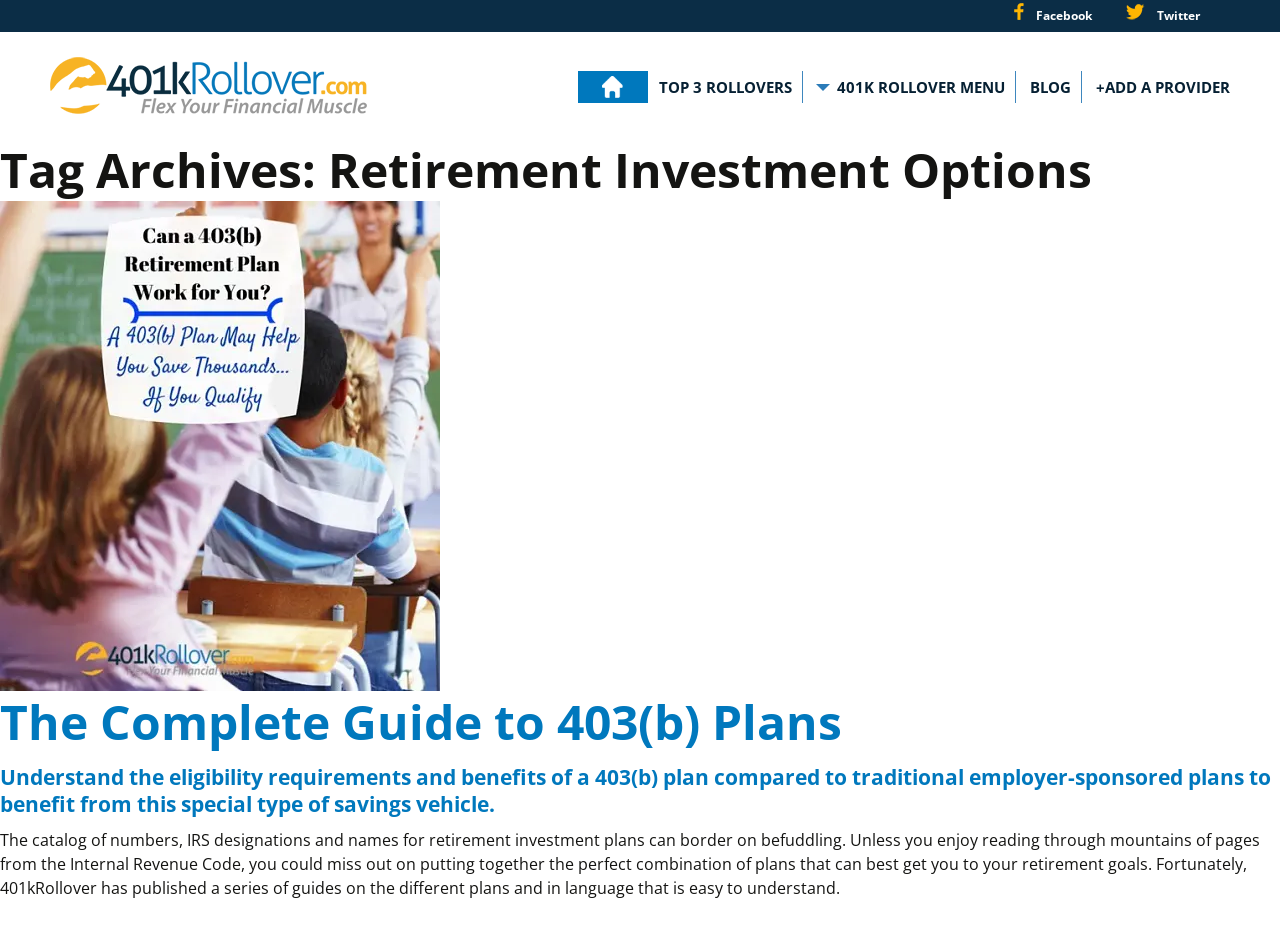Highlight the bounding box coordinates of the element you need to click to perform the following instruction: "read The Complete Guide to 403(b) Plans."

[0.0, 0.743, 0.658, 0.813]